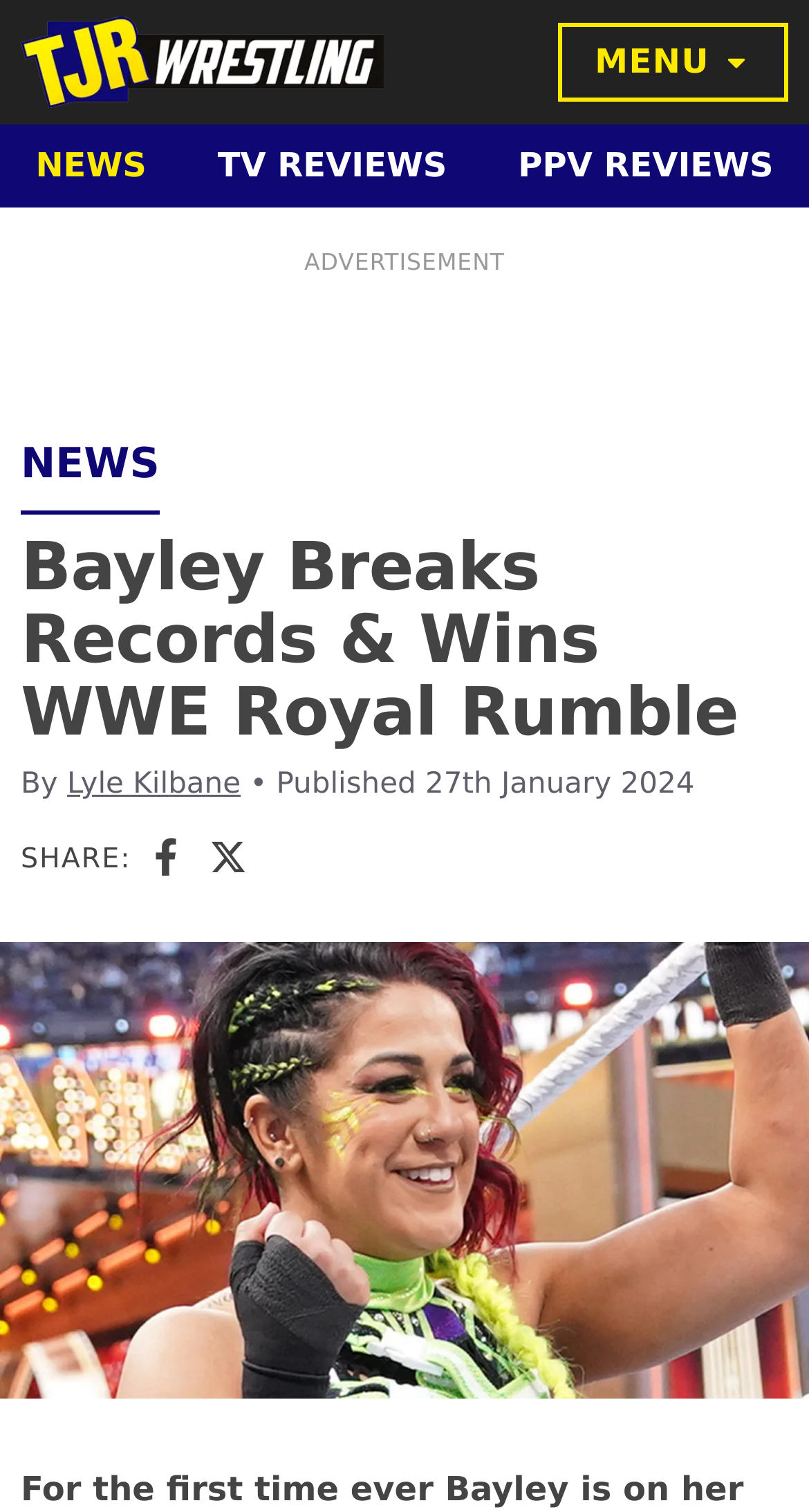Please find and report the bounding box coordinates of the element to click in order to perform the following action: "Toggle the menu". The coordinates should be expressed as four float numbers between 0 and 1, in the format [left, top, right, bottom].

[0.689, 0.015, 0.974, 0.068]